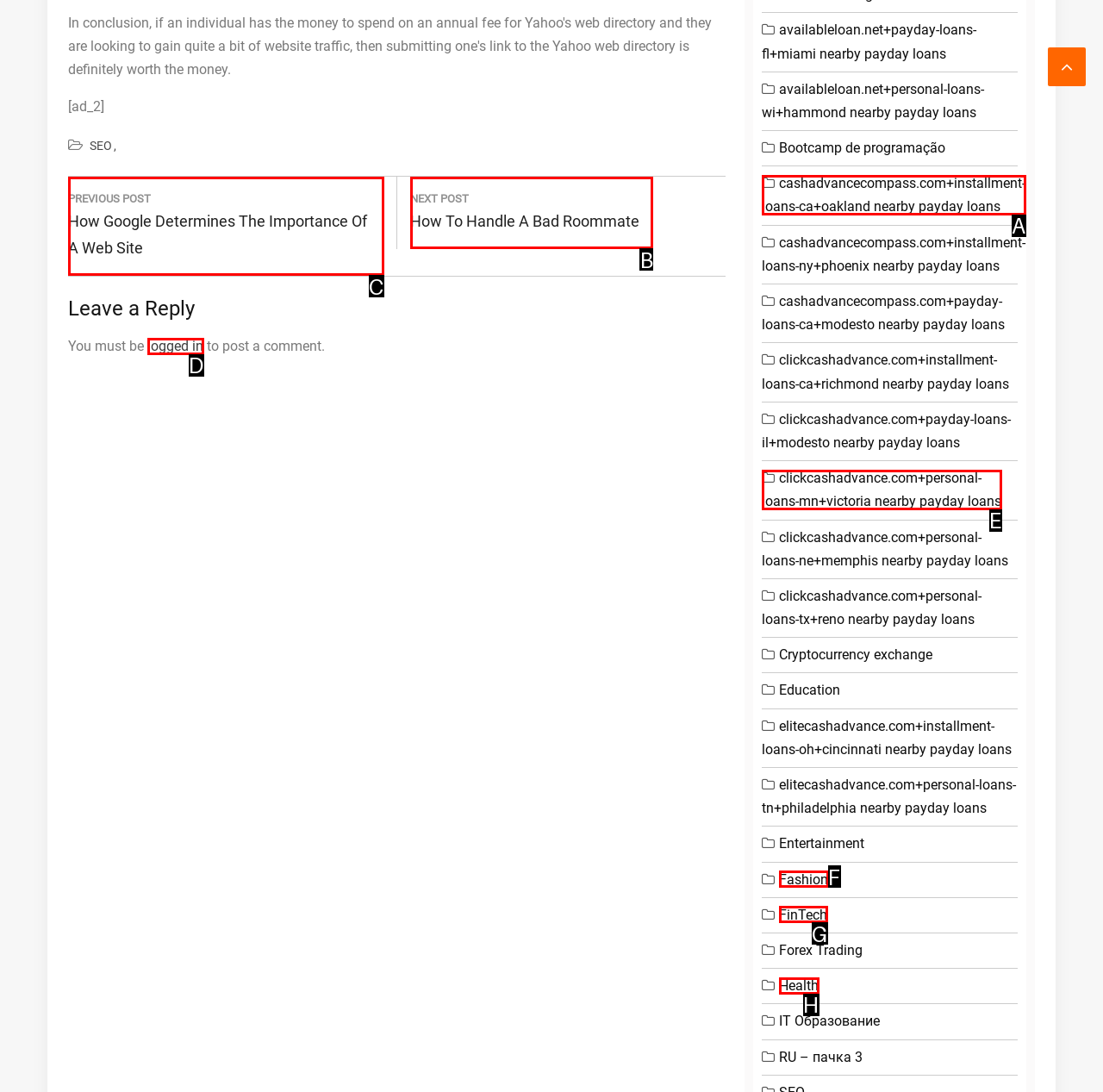Tell me the letter of the correct UI element to click for this instruction: Click on 'Next Post: How To Handle A Bad Roommate'. Answer with the letter only.

B